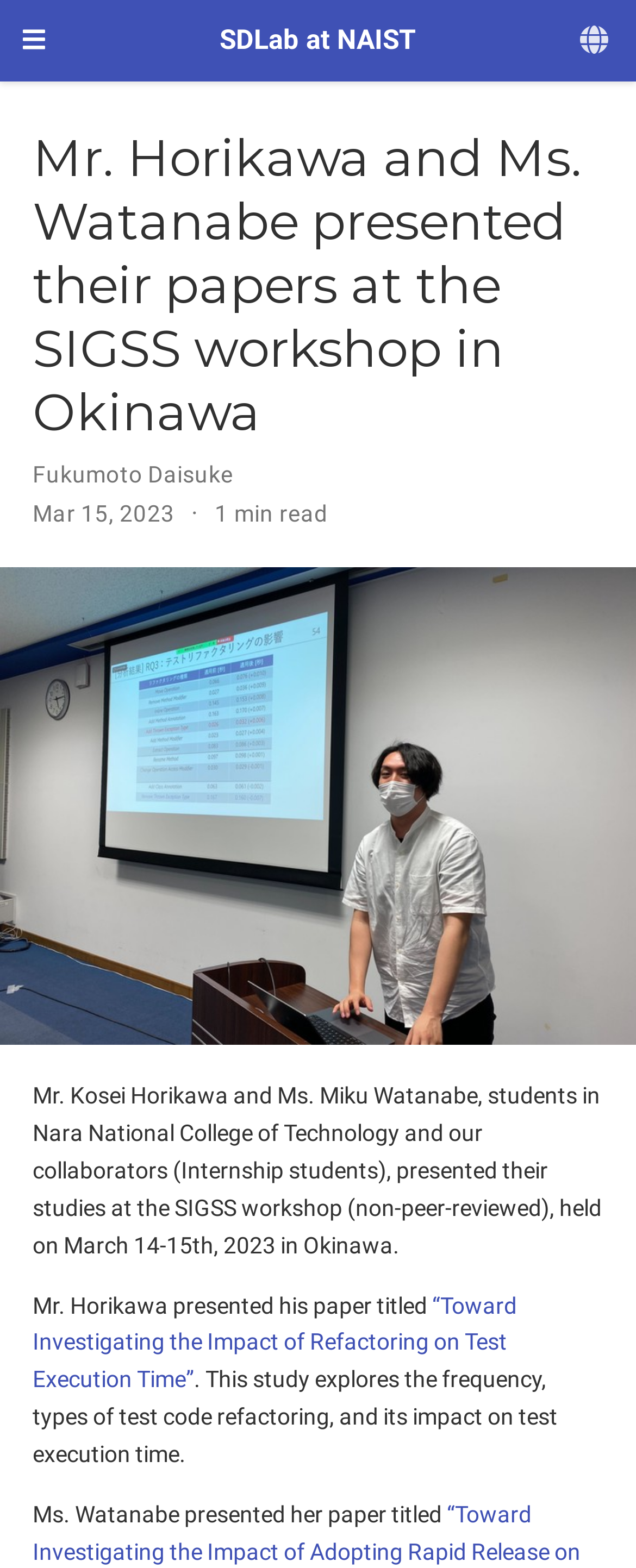Who presented papers at the SIGSS workshop?
Answer the question with detailed information derived from the image.

Based on the webpage content, it is mentioned that Mr. Kosei Horikawa and Ms. Miku Watanabe, students in Nara National College of Technology, presented their studies at the SIGSS workshop.